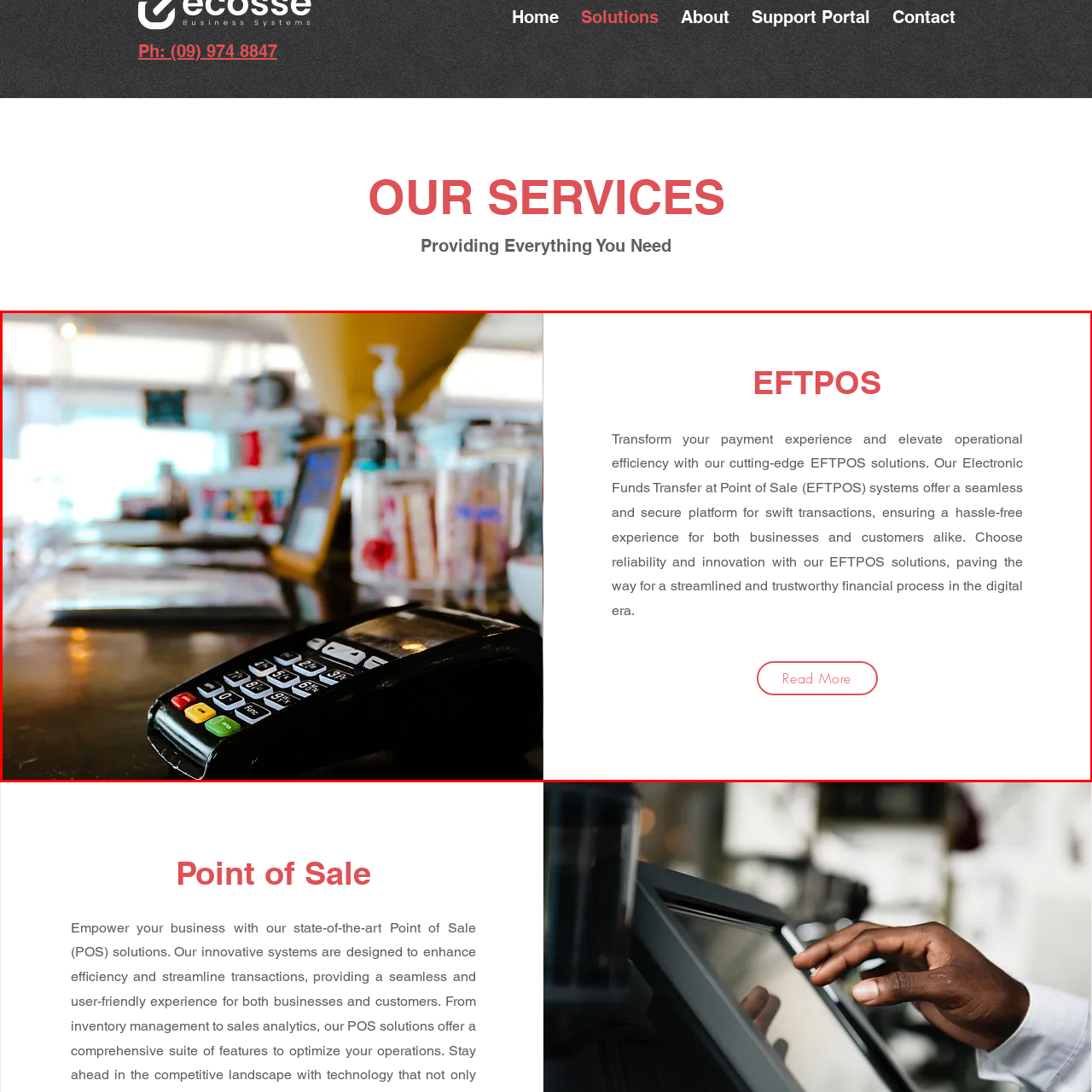Describe meticulously the scene encapsulated by the red boundary in the image.

The image features a close-up view of an EFTPOS (Electronic Funds Transfer at Point of Sale) terminal, prominently displayed on a countertop. The device is equipped with a keypad, providing an array of keys that facilitate various payment functions. In the background, a vibrant café setting is depicted, characterized by blurred shelves adorned with colorful items, emphasizing a modern and welcoming atmosphere. This visual represents cutting-edge payment solutions aimed at enhancing operational efficiency and creating a seamless transaction experience for both businesses and their customers. The related text highlights the transformative benefits of EFTPOS systems, underscoring aspects such as reliability, security, and innovation in today's digital financial landscape.